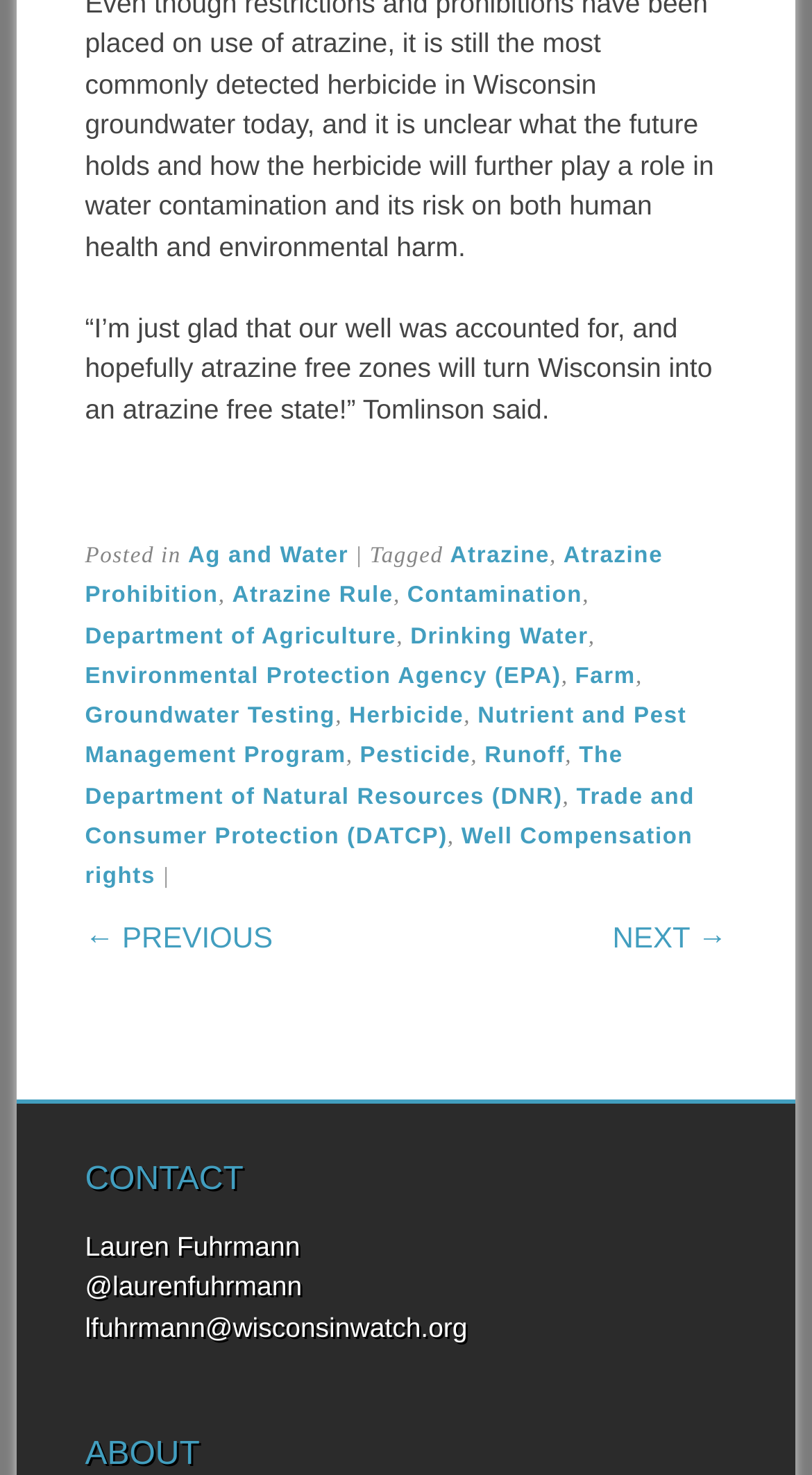Extract the bounding box coordinates for the described element: "title="Request a Call Back"". The coordinates should be represented as four float numbers between 0 and 1: [left, top, right, bottom].

None